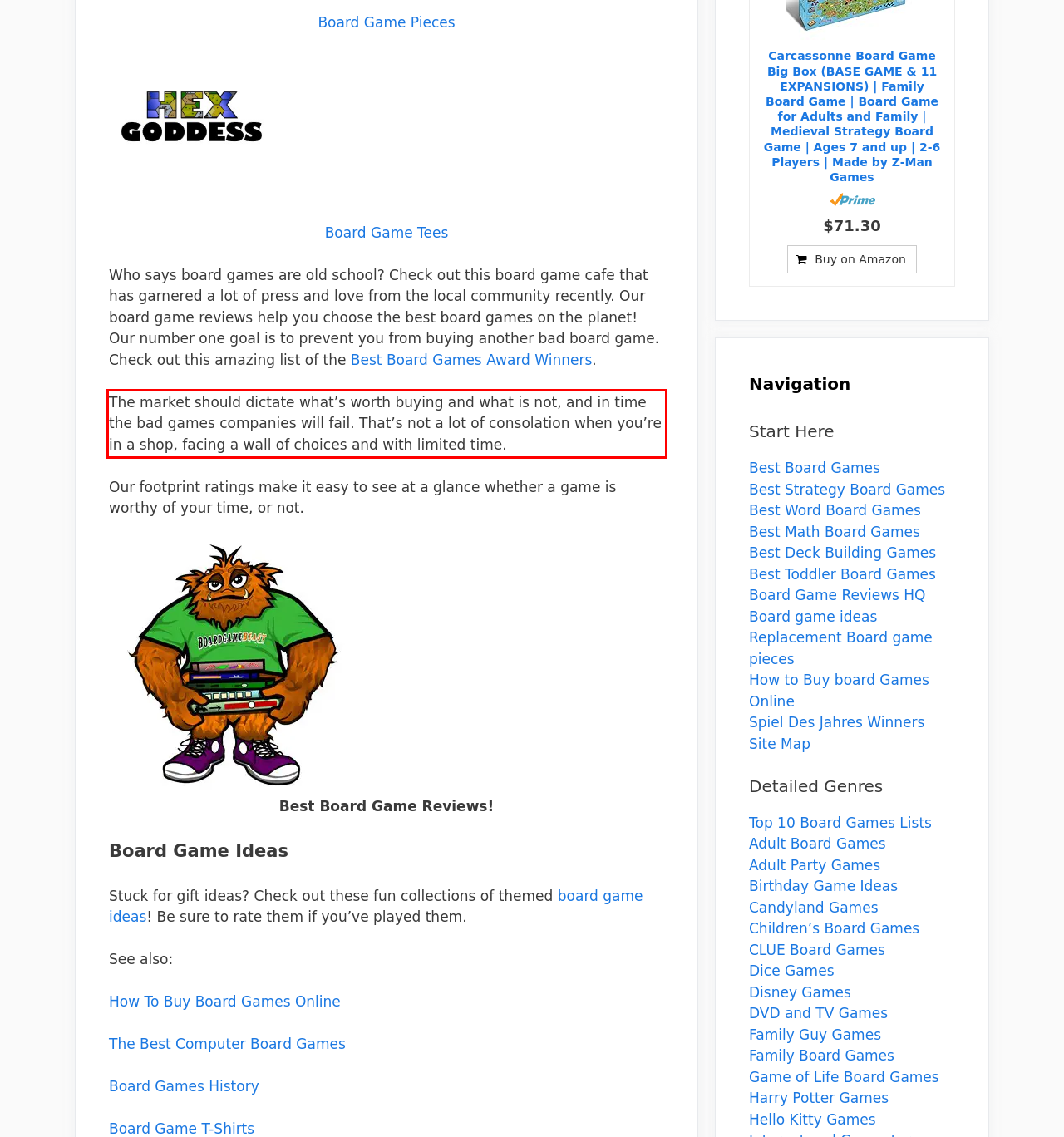Analyze the screenshot of the webpage and extract the text from the UI element that is inside the red bounding box.

The market should dictate what’s worth buying and what is not, and in time the bad games companies will fail. That’s not a lot of consolation when you’re in a shop, facing a wall of choices and with limited time.